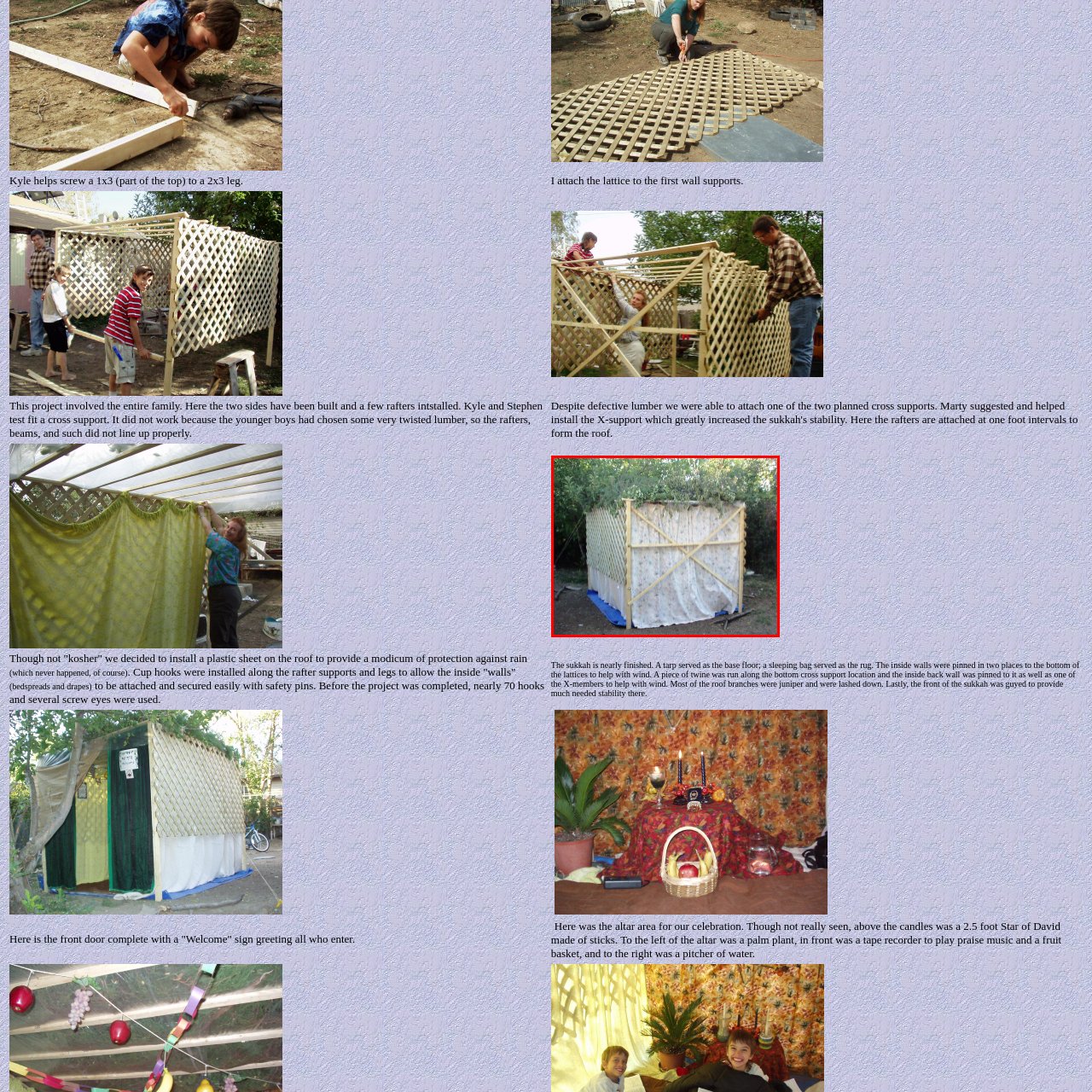Observe the content inside the red rectangle and respond to the question with one word or phrase: 
What is the blue material at the base of the structure?

Tarp